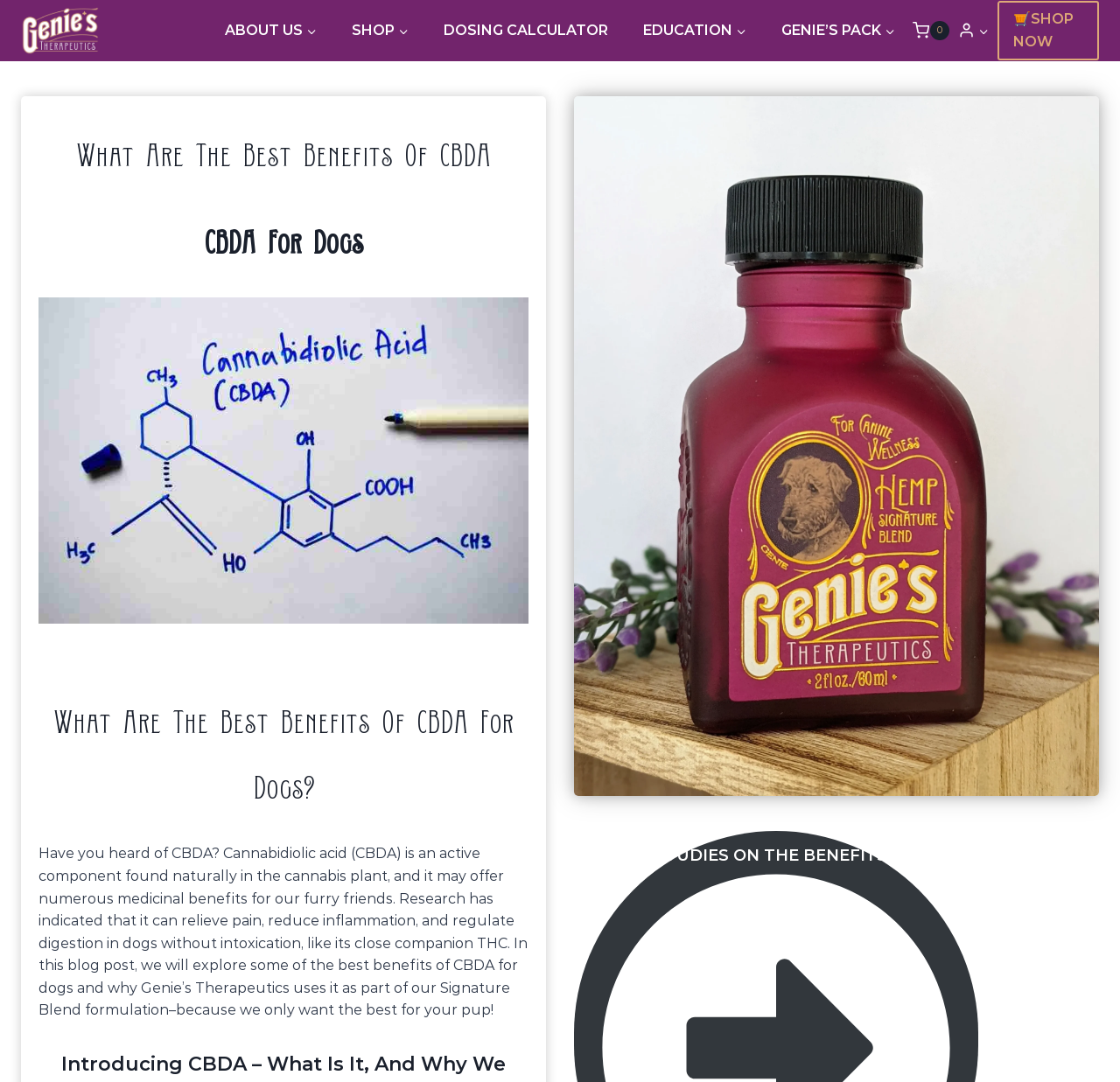Explain the webpage in detail.

The webpage is about the benefits of CBDA (Cannabidiolic acid) for dogs. At the top left corner, there is a link to "Genie's Therapeutics" accompanied by an image of the same name. Below it, there is a primary navigation menu with links to "ABOUT US", "SHOP", "DOSING CALCULATOR", "EDUCATION", and "GENIE’S PACK". To the right of the navigation menu, there is a link to "Shopping Cart" with an accompanying image.

On the top right corner, there is an account menu with a link to "Account Expand child menu" and an image of an account icon. Below it, there is a prominent call-to-action link "🛒SHOP NOW".

The main content of the webpage is divided into sections. The first section has a heading "What Are The Best Benefits Of CBDA" followed by another heading "CBDA For Dogs". Below these headings, there is an image related to the benefits of CBDA. The next section has a heading "What Are The Best Benefits Of CBDA For Dogs?" followed by a block of text that explains what CBDA is, its medicinal benefits for dogs, and how Genie's Therapeutics uses it in their Signature Blend formulation.

To the right of the text, there is a large image related to CBD for dogs and Genie's Therapeutics. Overall, the webpage has a clear structure, with a prominent call-to-action and easy-to-navigate menus, and provides informative content about the benefits of CBDA for dogs.